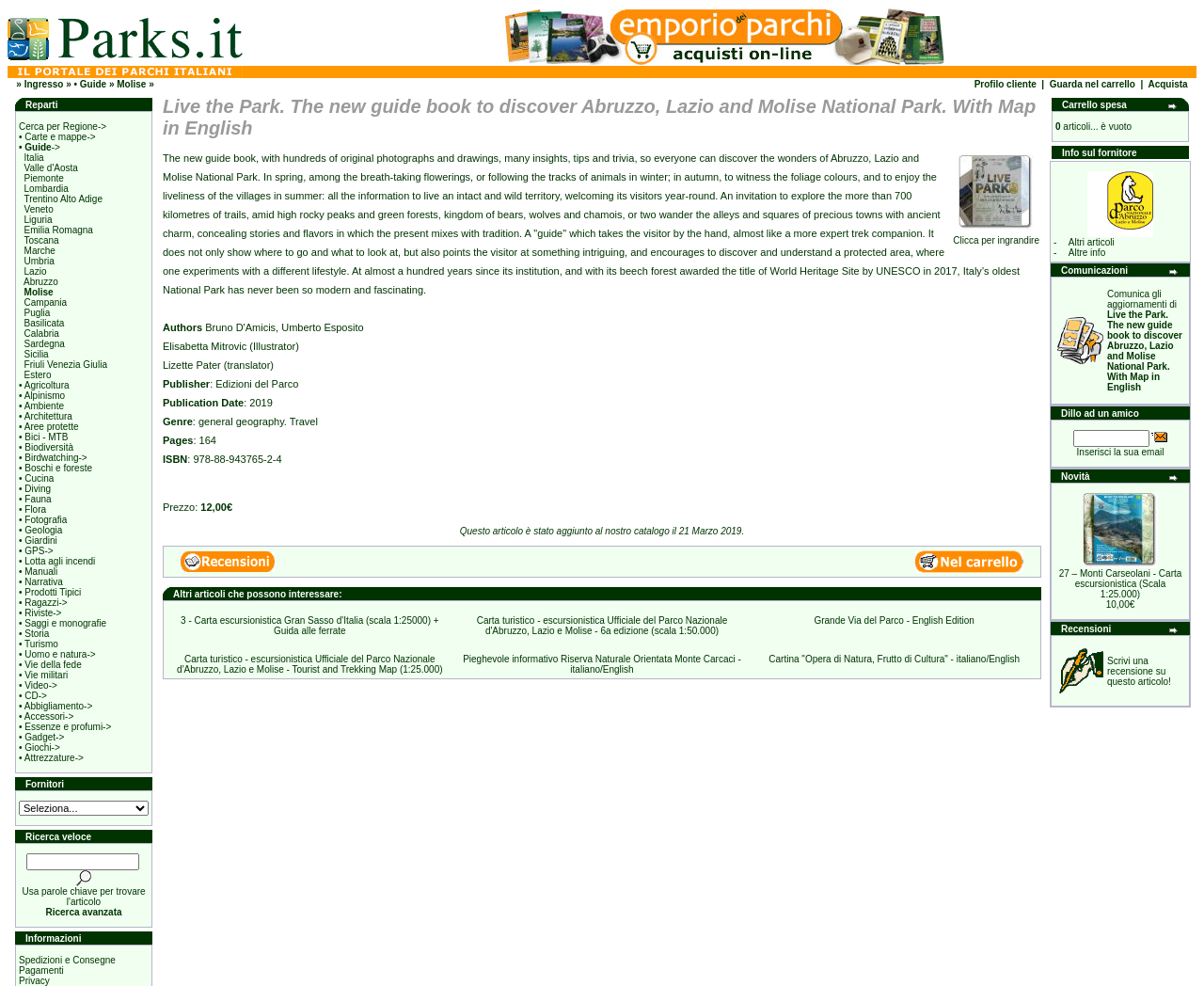Locate the bounding box coordinates of the element to click to perform the following action: 'Search for products in the 'Reparti' section'. The coordinates should be given as four float values between 0 and 1, in the form of [left, top, right, bottom].

[0.021, 0.099, 0.118, 0.113]